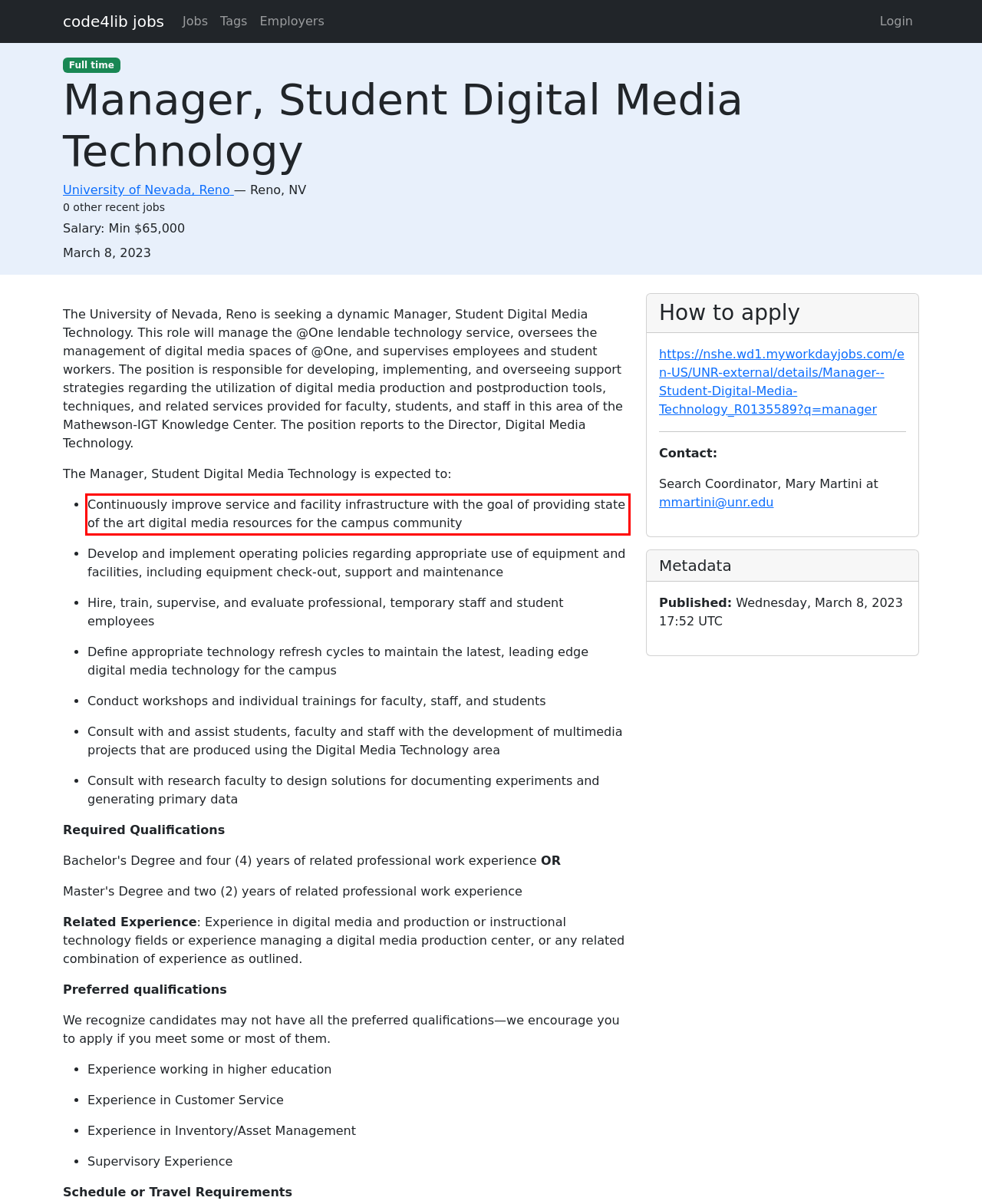Examine the webpage screenshot and use OCR to obtain the text inside the red bounding box.

Continuously improve service and facility infrastructure with the goal of providing state of the art digital media resources for the campus community